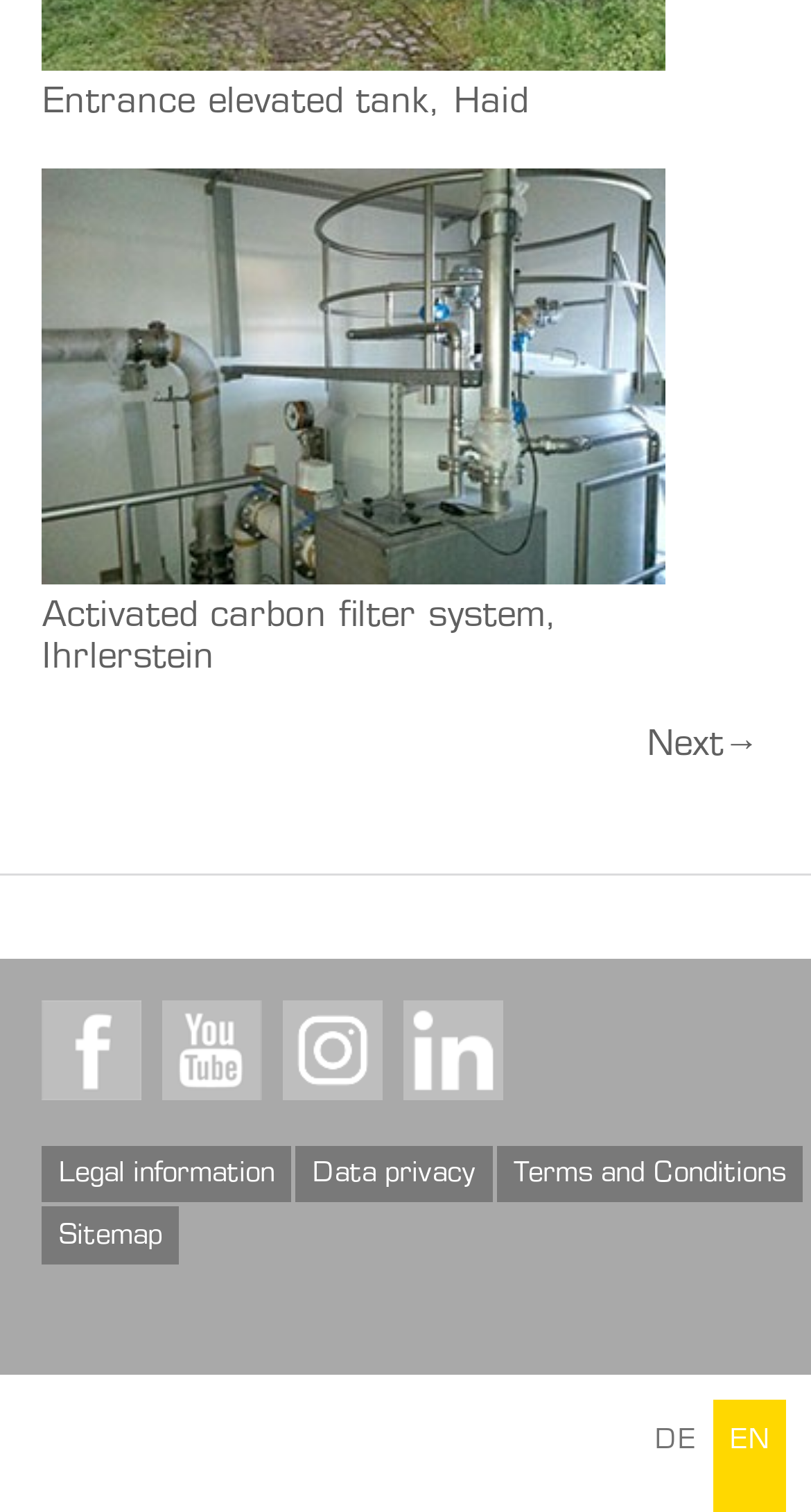What is the topic of the figure?
Look at the screenshot and respond with a single word or phrase.

Activated carbon filter system